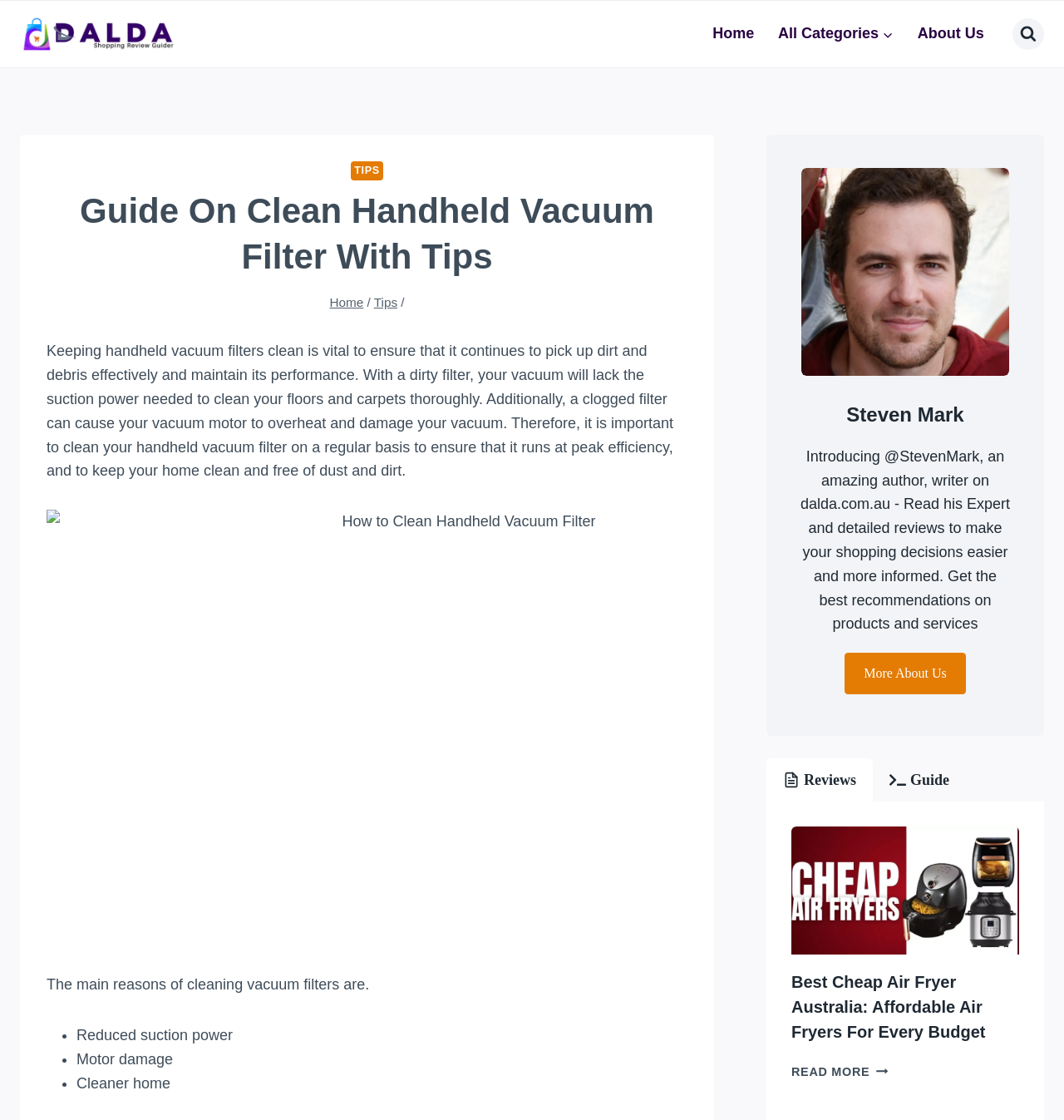What is the principal heading displayed on the webpage?

Guide On Clean Handheld Vacuum Filter With Tips